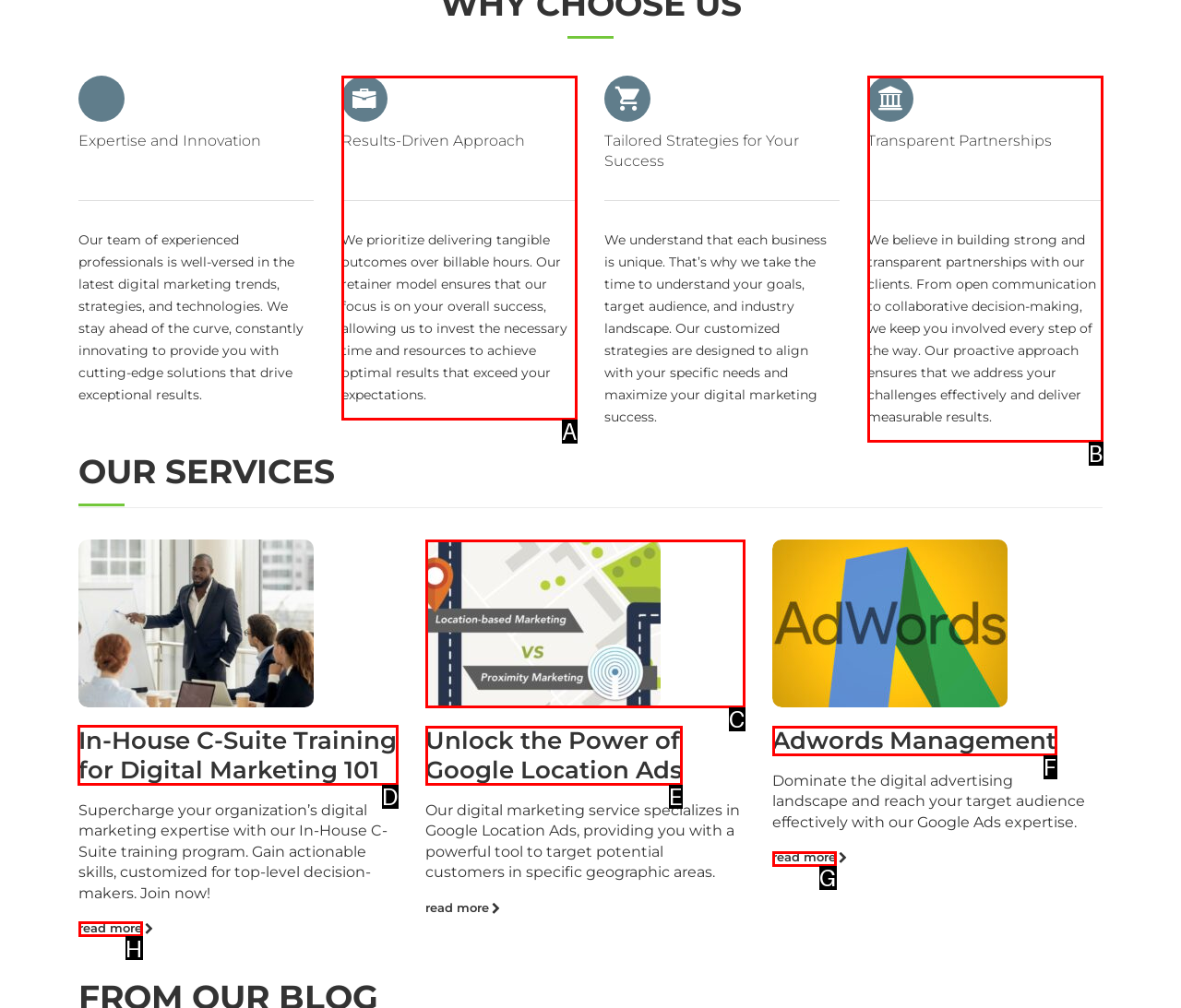Choose the letter of the option you need to click to Click the link to learn about In-House C-Suite Training for Digital Marketing 101. Answer with the letter only.

D